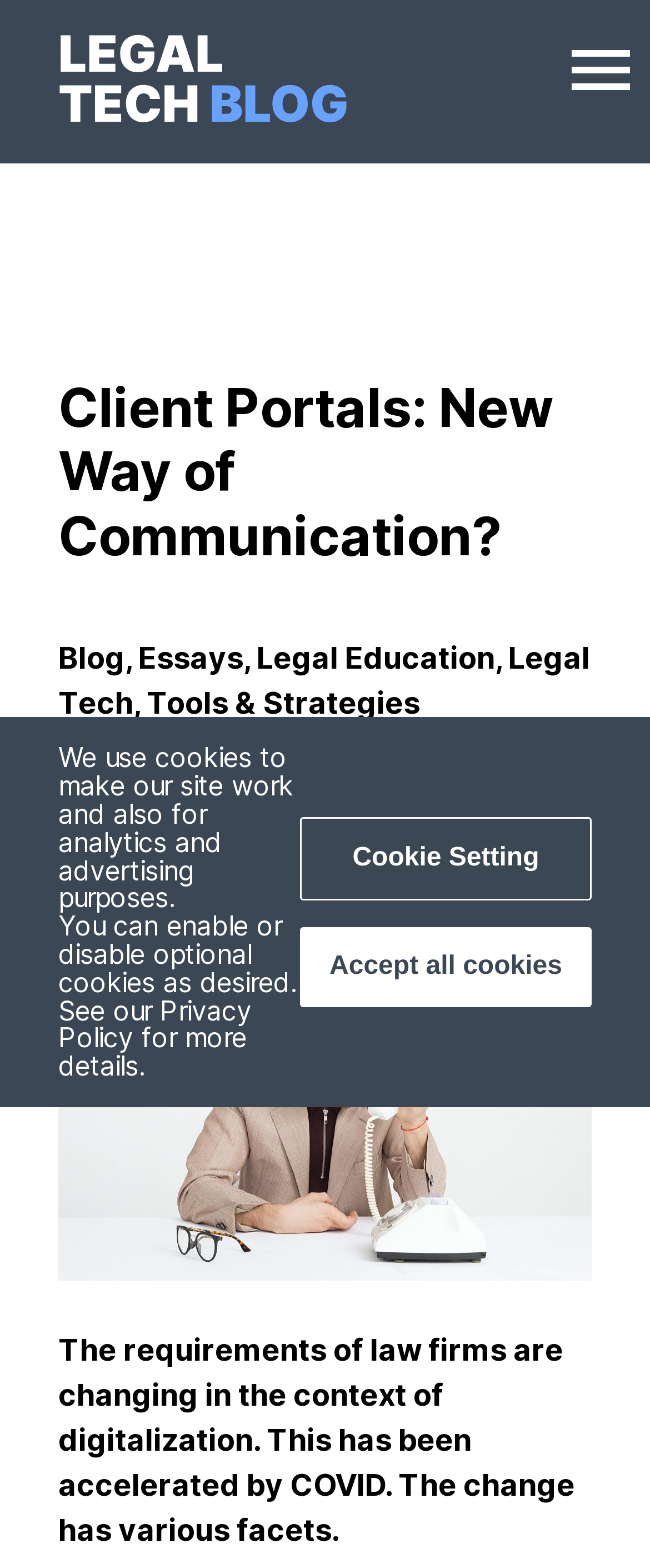Can you provide the bounding box coordinates for the element that should be clicked to implement the instruction: "Read other posts"?

None